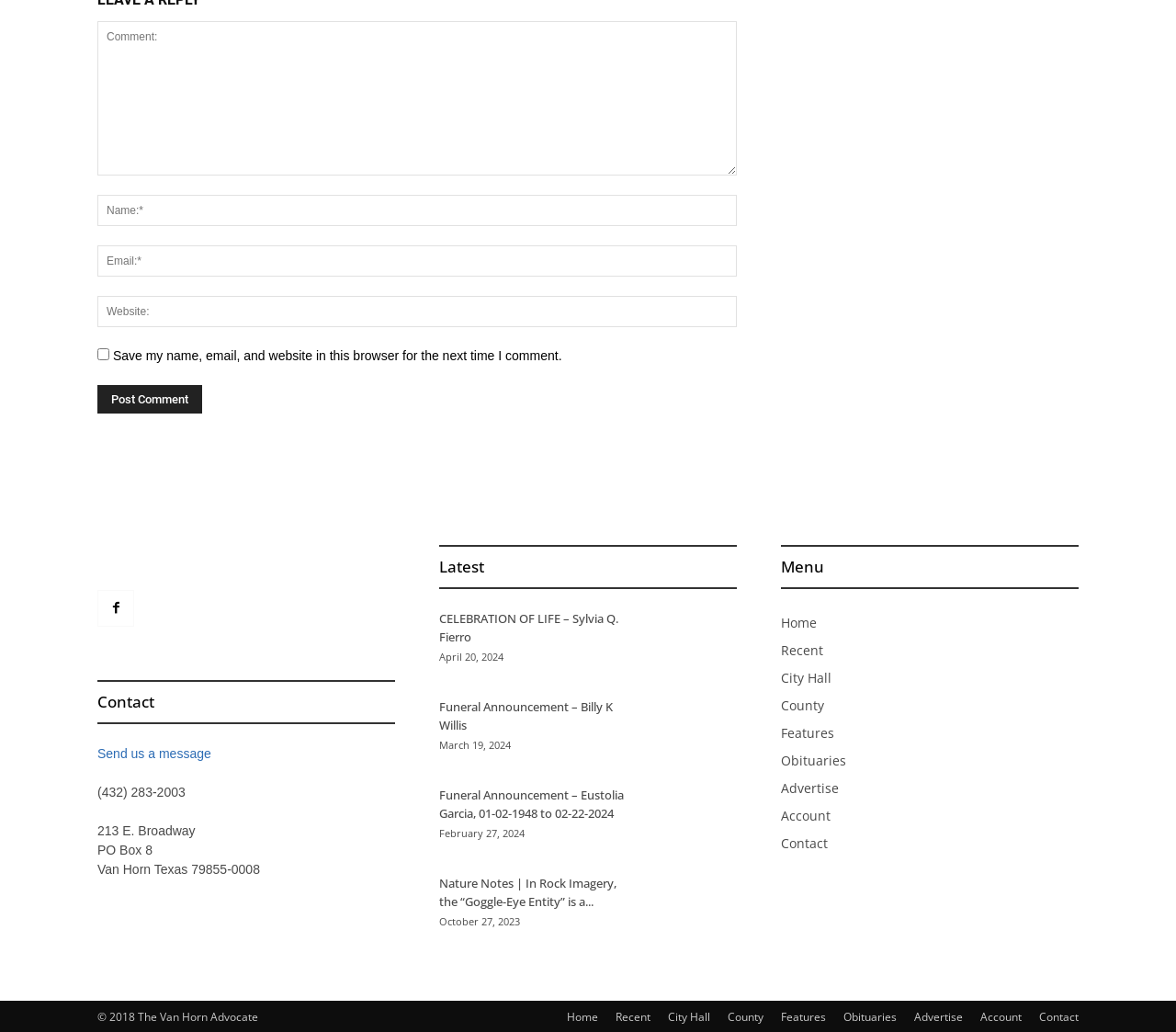Determine the bounding box coordinates of the section I need to click to execute the following instruction: "Send us a message". Provide the coordinates as four float numbers between 0 and 1, i.e., [left, top, right, bottom].

[0.083, 0.723, 0.179, 0.737]